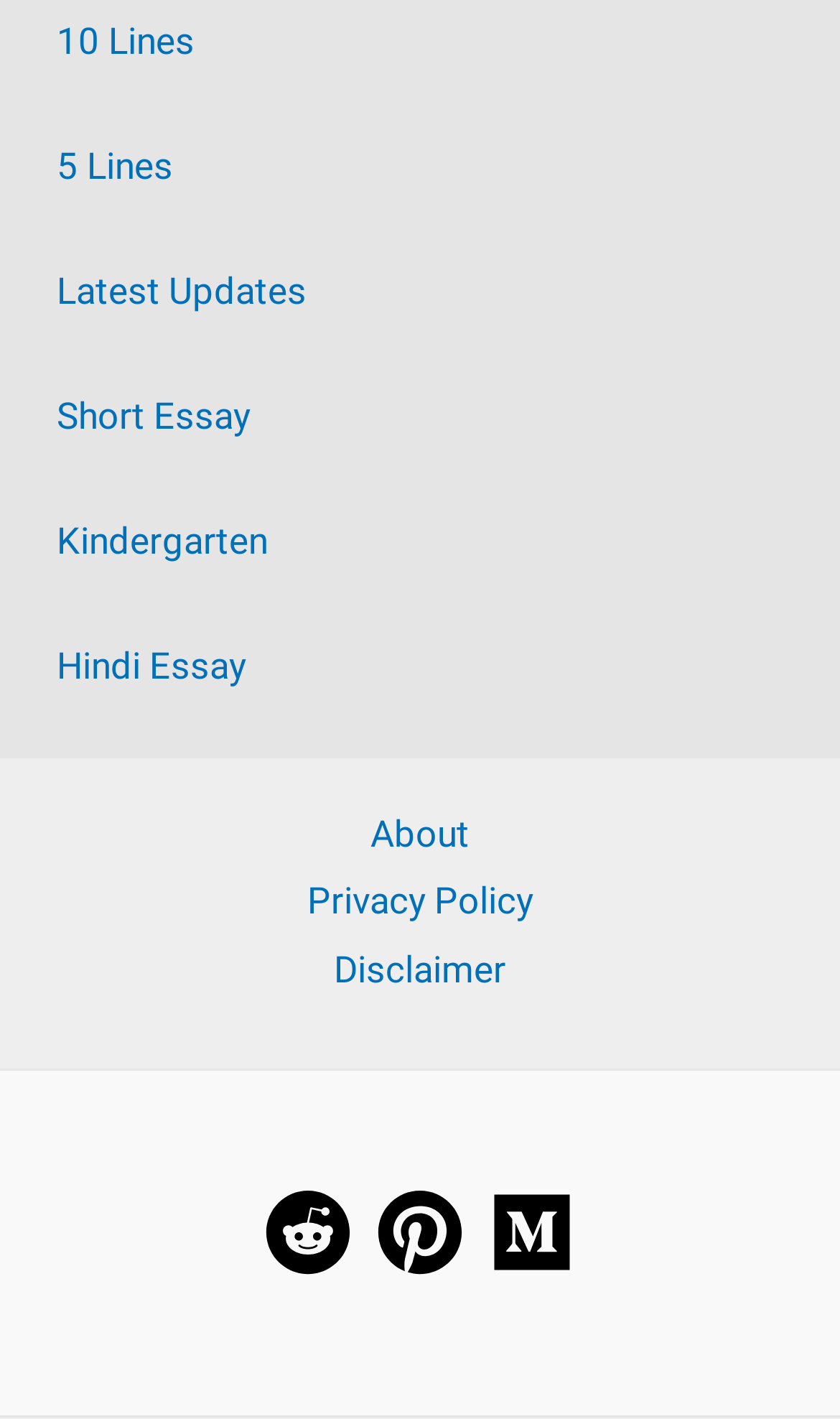Show the bounding box coordinates for the element that needs to be clicked to execute the following instruction: "View Disclaimer". Provide the coordinates in the form of four float numbers between 0 and 1, i.e., [left, top, right, bottom].

[0.346, 0.66, 0.654, 0.708]